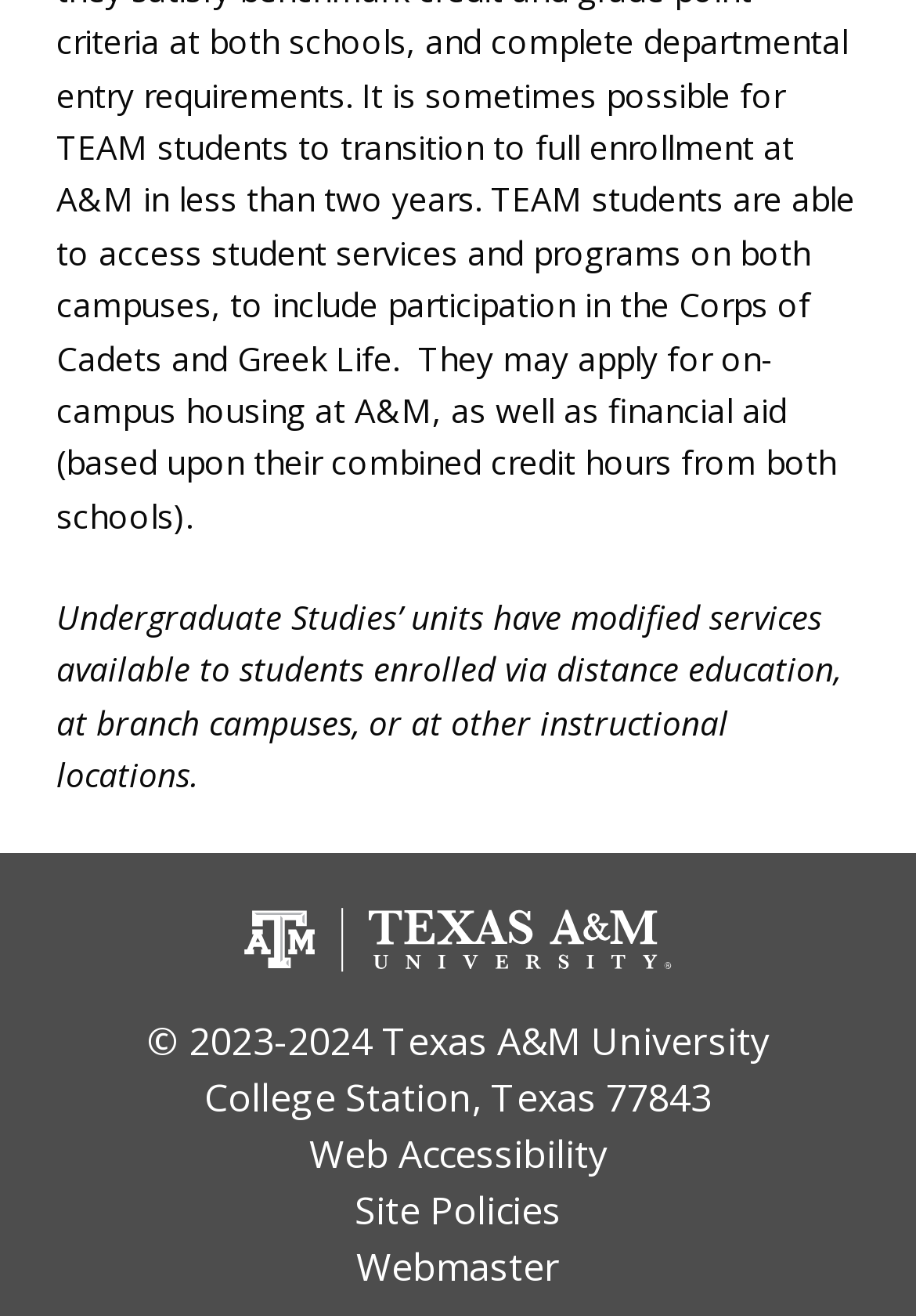What is the university's location?
Please provide a comprehensive answer based on the details in the screenshot.

I found the university's location by looking at the static text element that contains the address, which is 'College Station, Texas 77843'. This element is located at the bottom of the page, below the copyright information.